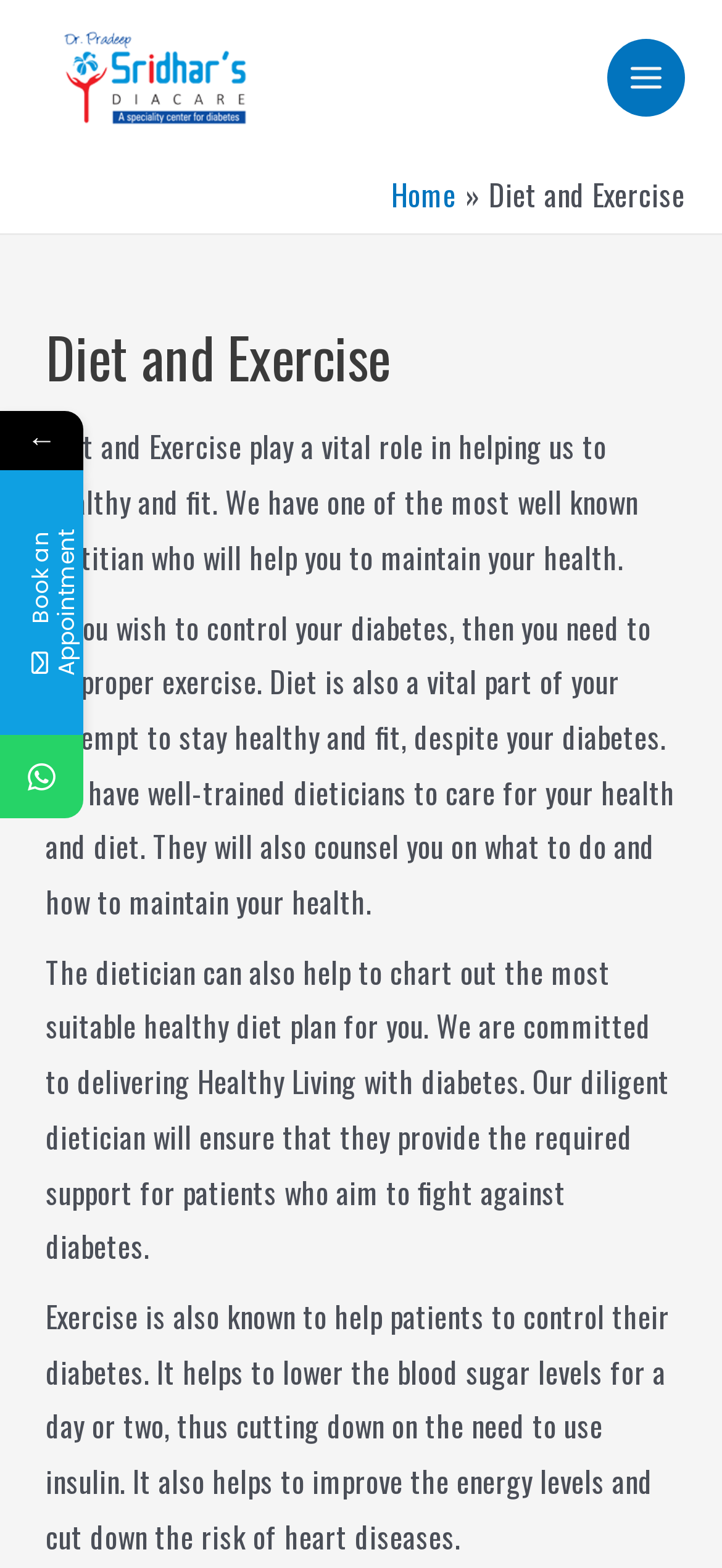Please give a succinct answer using a single word or phrase:
What is the importance of diet in diabetes management?

Vital part of staying healthy